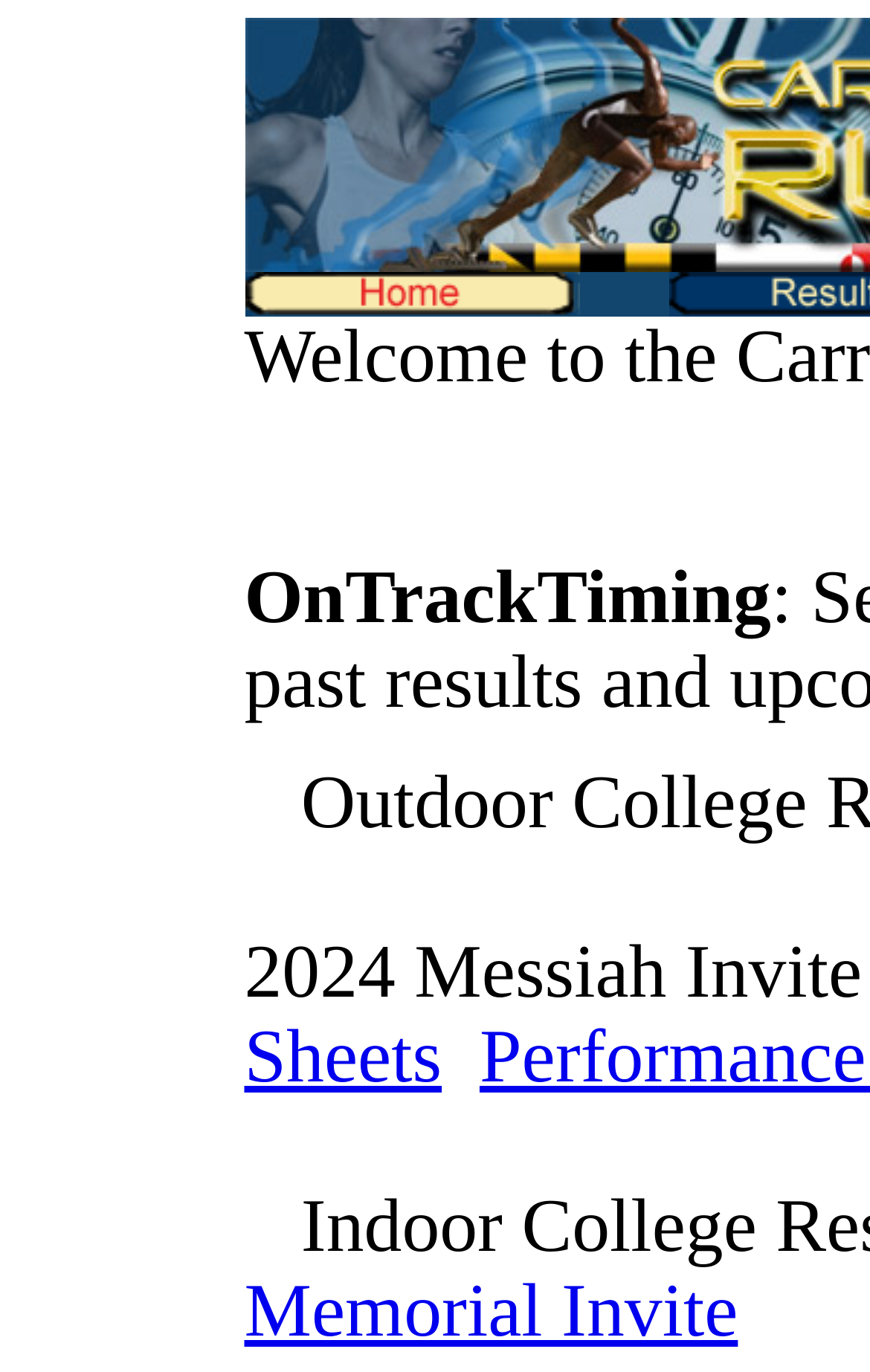Find the bounding box of the UI element described as: "name="Home"". The bounding box coordinates should be given as four float values between 0 and 1, i.e., [left, top, right, bottom].

[0.281, 0.21, 0.665, 0.237]